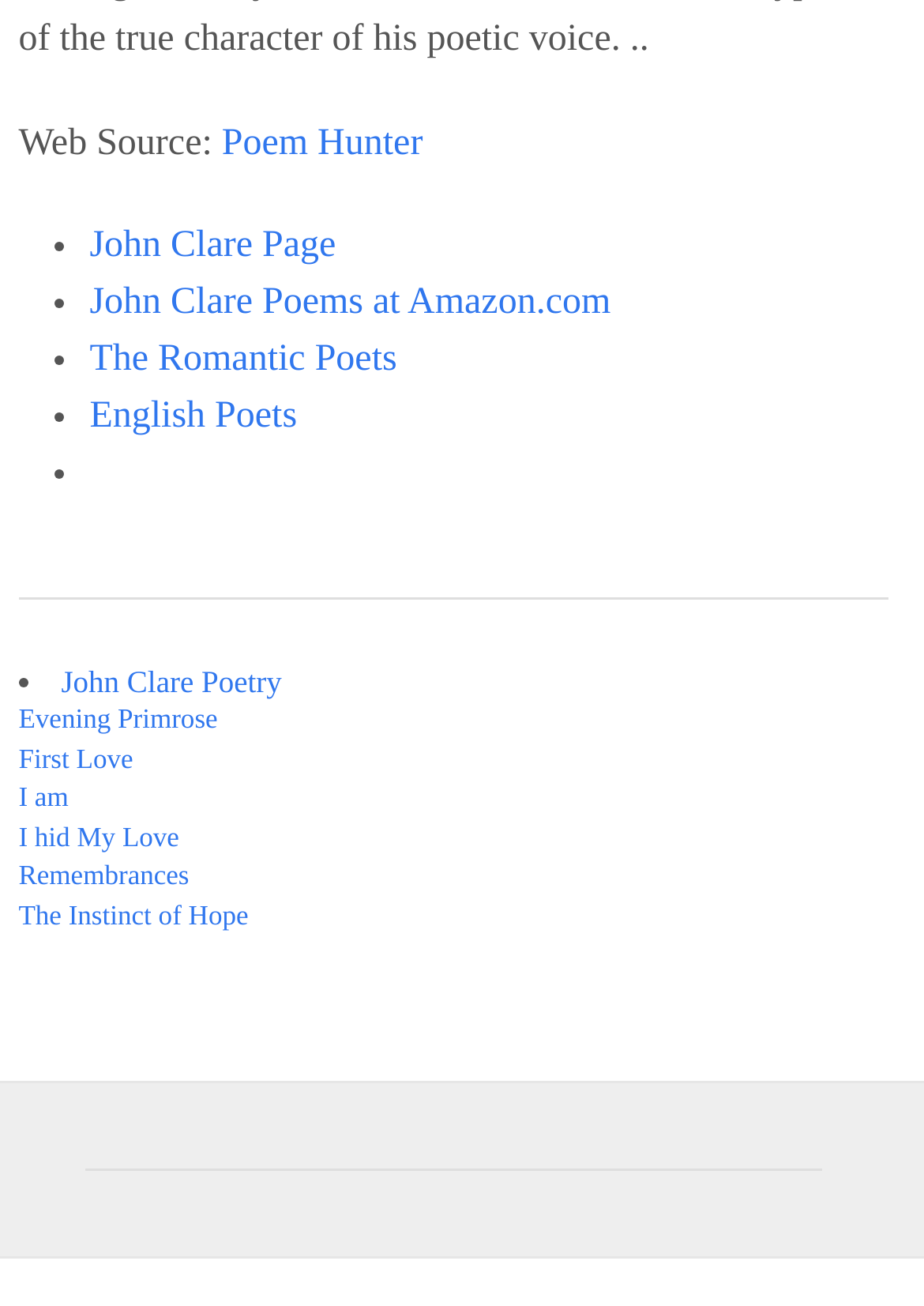Answer succinctly with a single word or phrase:
What is the category of 'John Clare'?

Romantic Poets